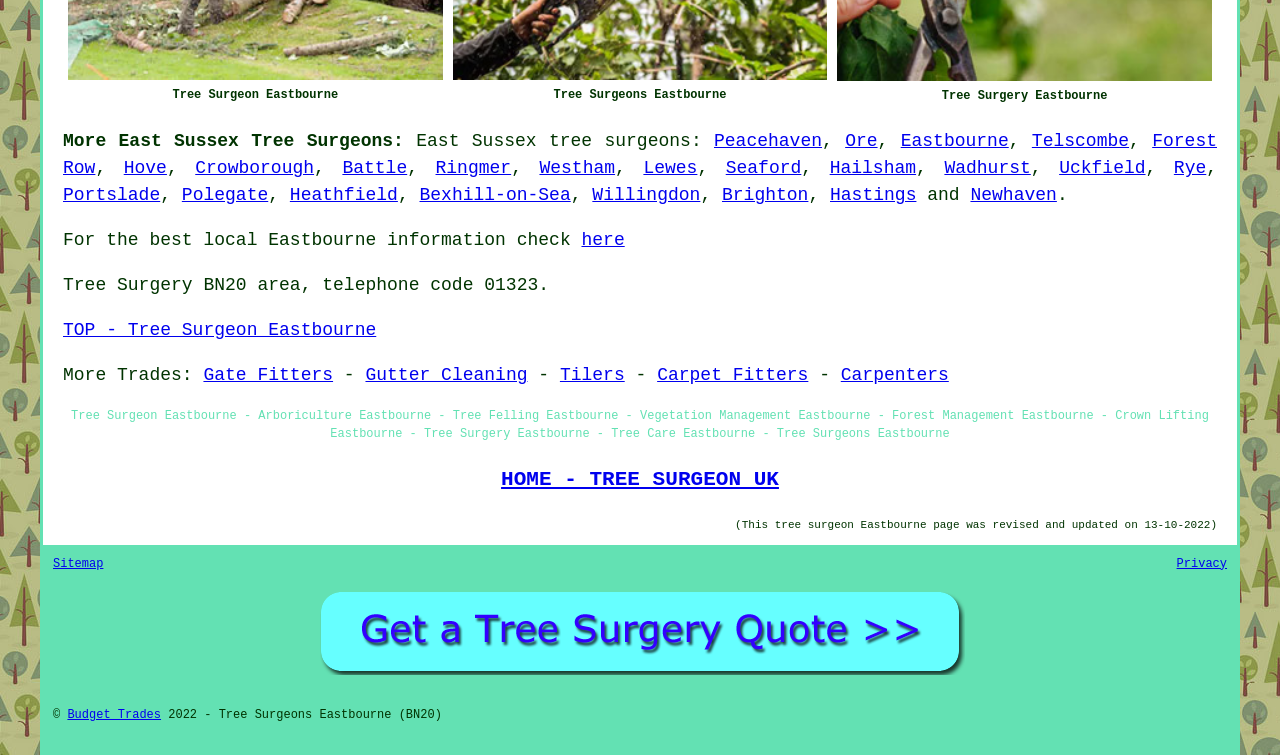What is the location of the service provider?
Please provide a single word or phrase in response based on the screenshot.

Eastbourne